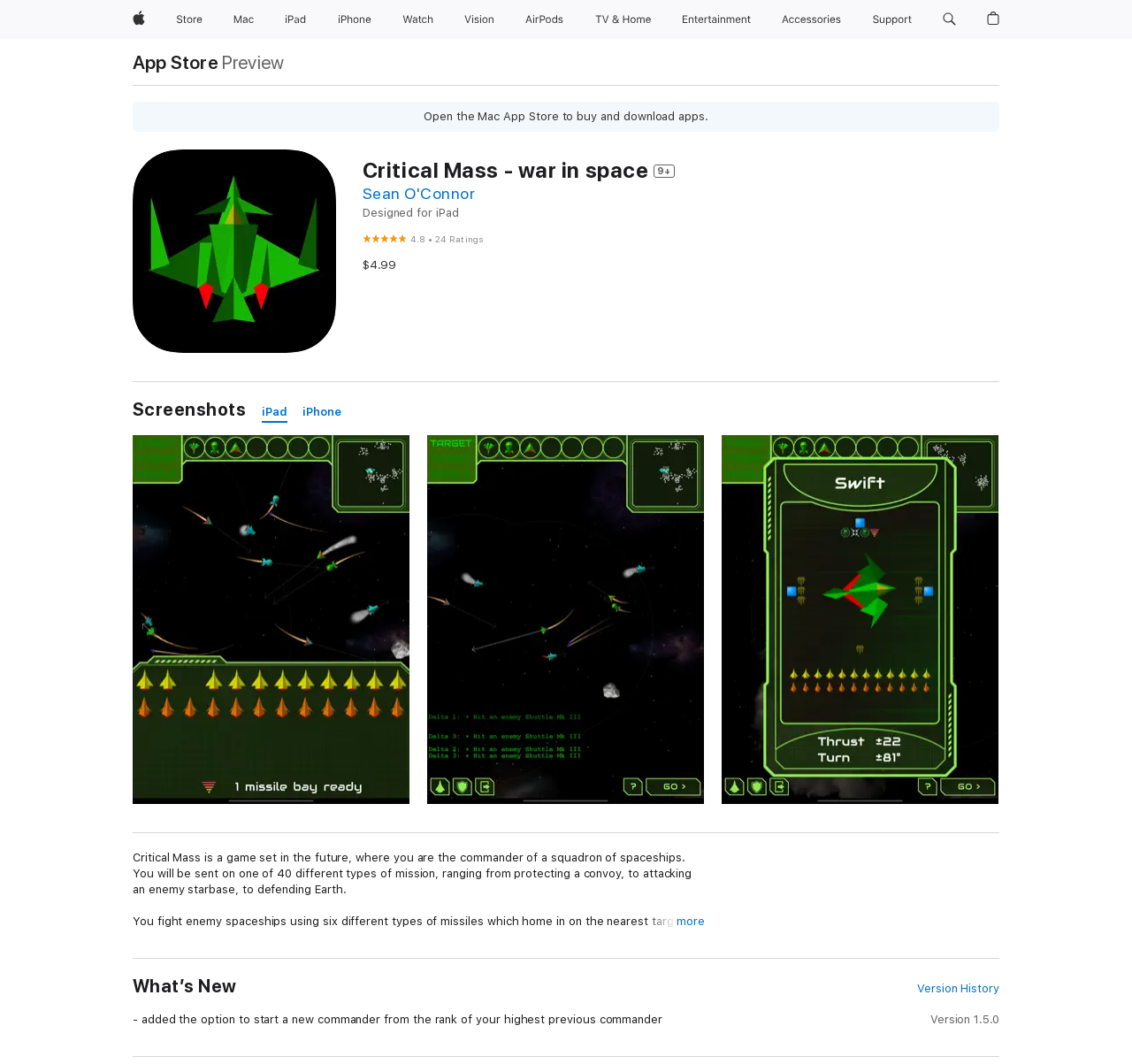Could you find the bounding box coordinates of the clickable area to complete this instruction: "Search apple.com"?

[0.826, 0.0, 0.851, 0.037]